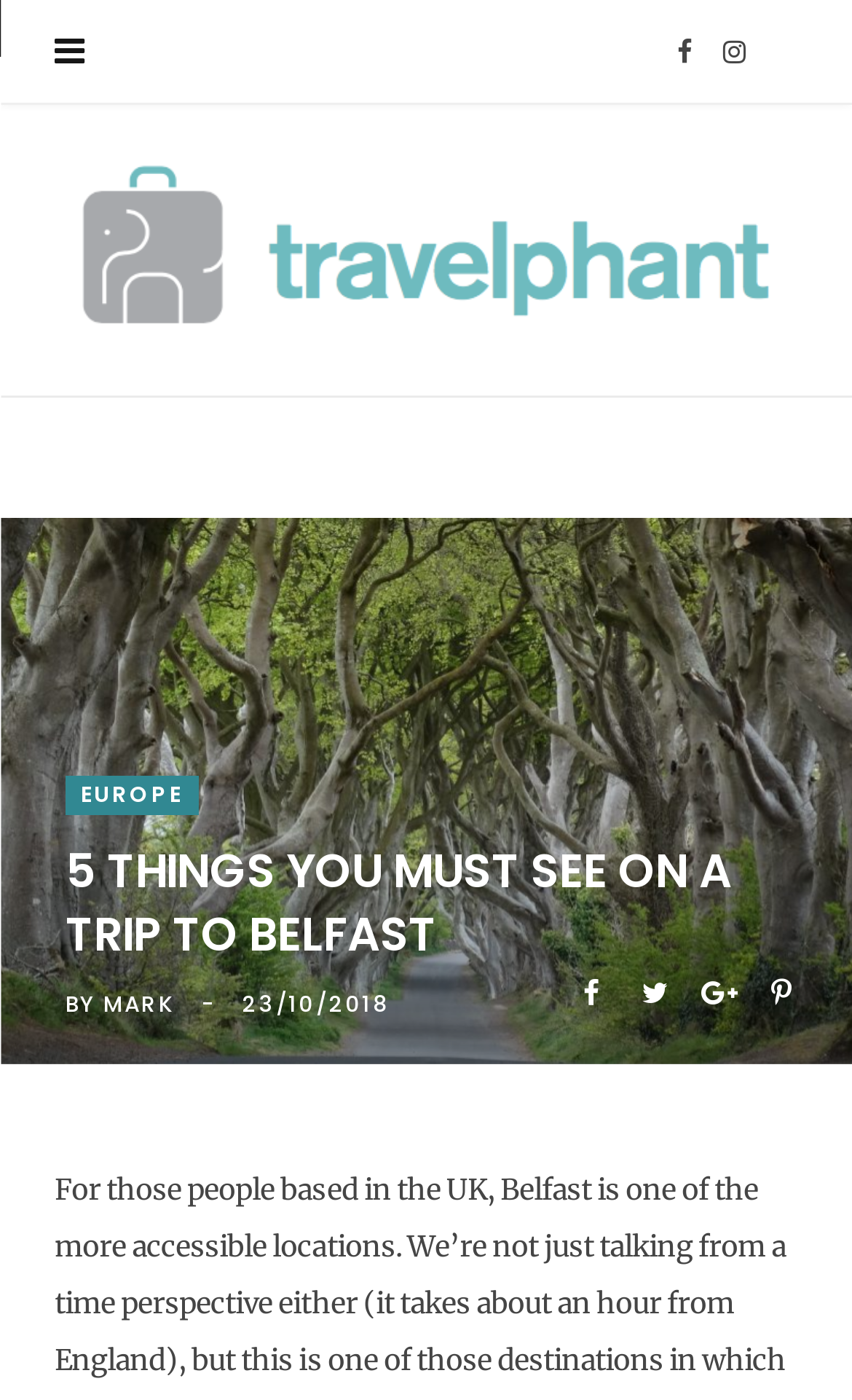Please identify the bounding box coordinates of the region to click in order to complete the task: "Visit Travelphant Travel Blog homepage". The coordinates must be four float numbers between 0 and 1, specified as [left, top, right, bottom].

[0.064, 0.106, 0.936, 0.251]